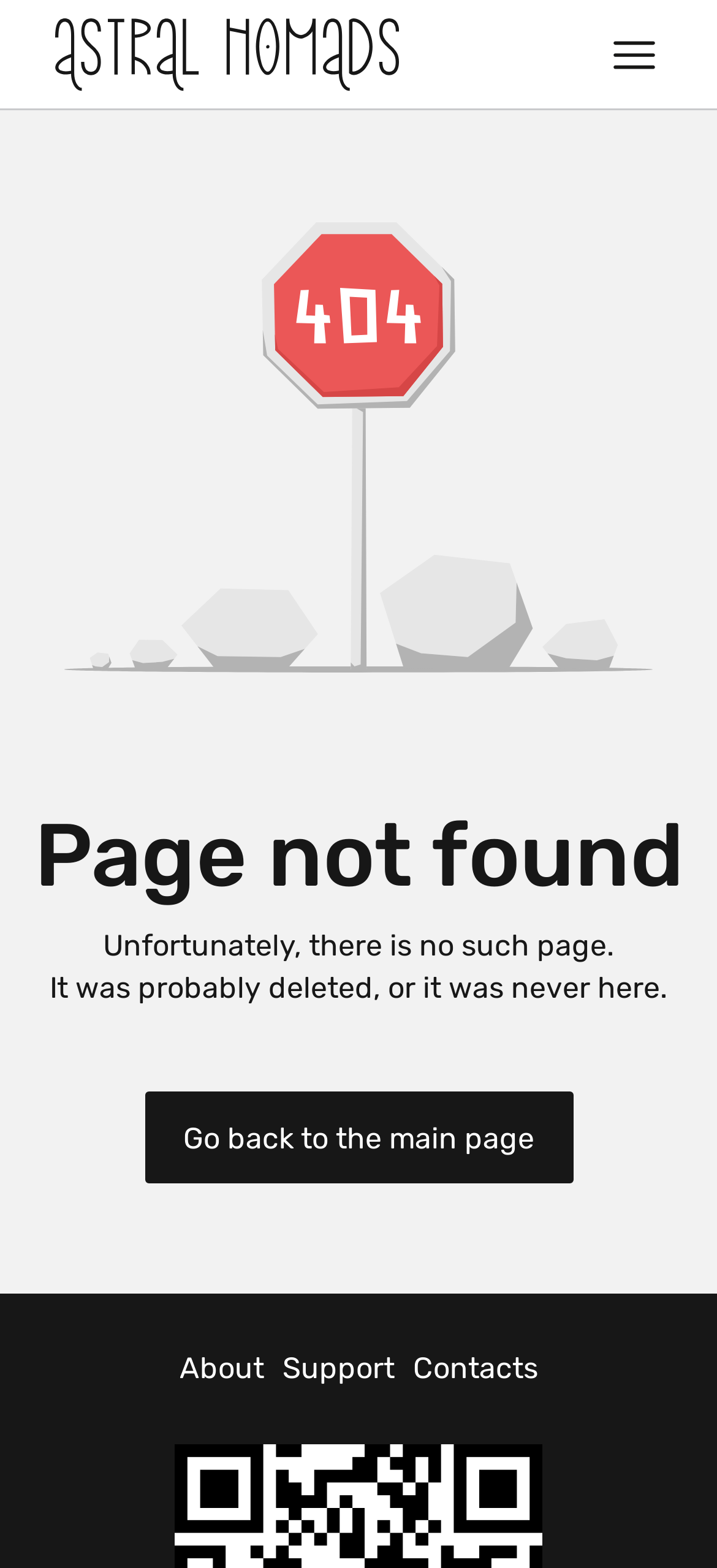Is there an image on this page?
Based on the screenshot, provide your answer in one word or phrase.

Yes